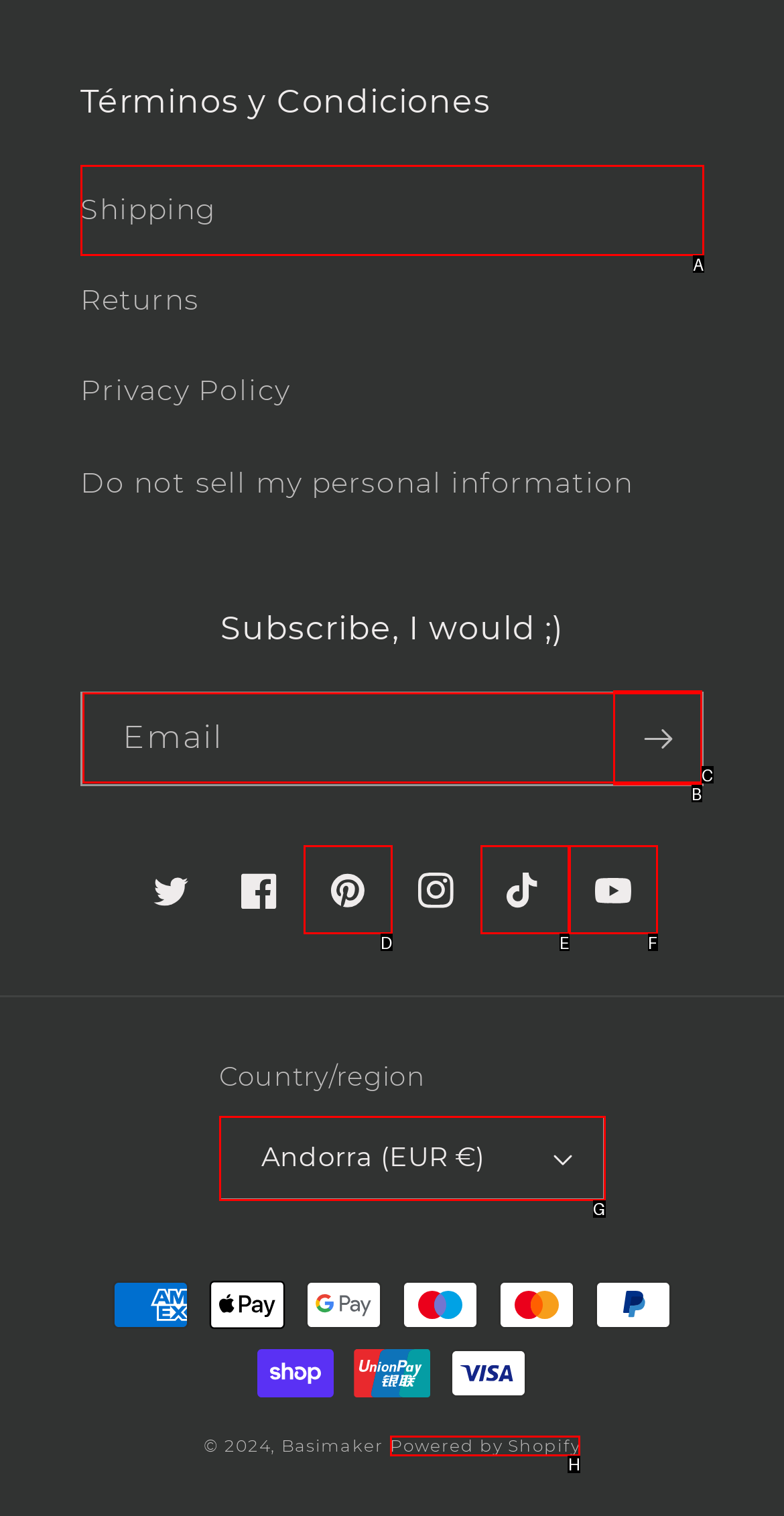Find the option that matches this description: Powered by Shopify
Provide the matching option's letter directly.

H